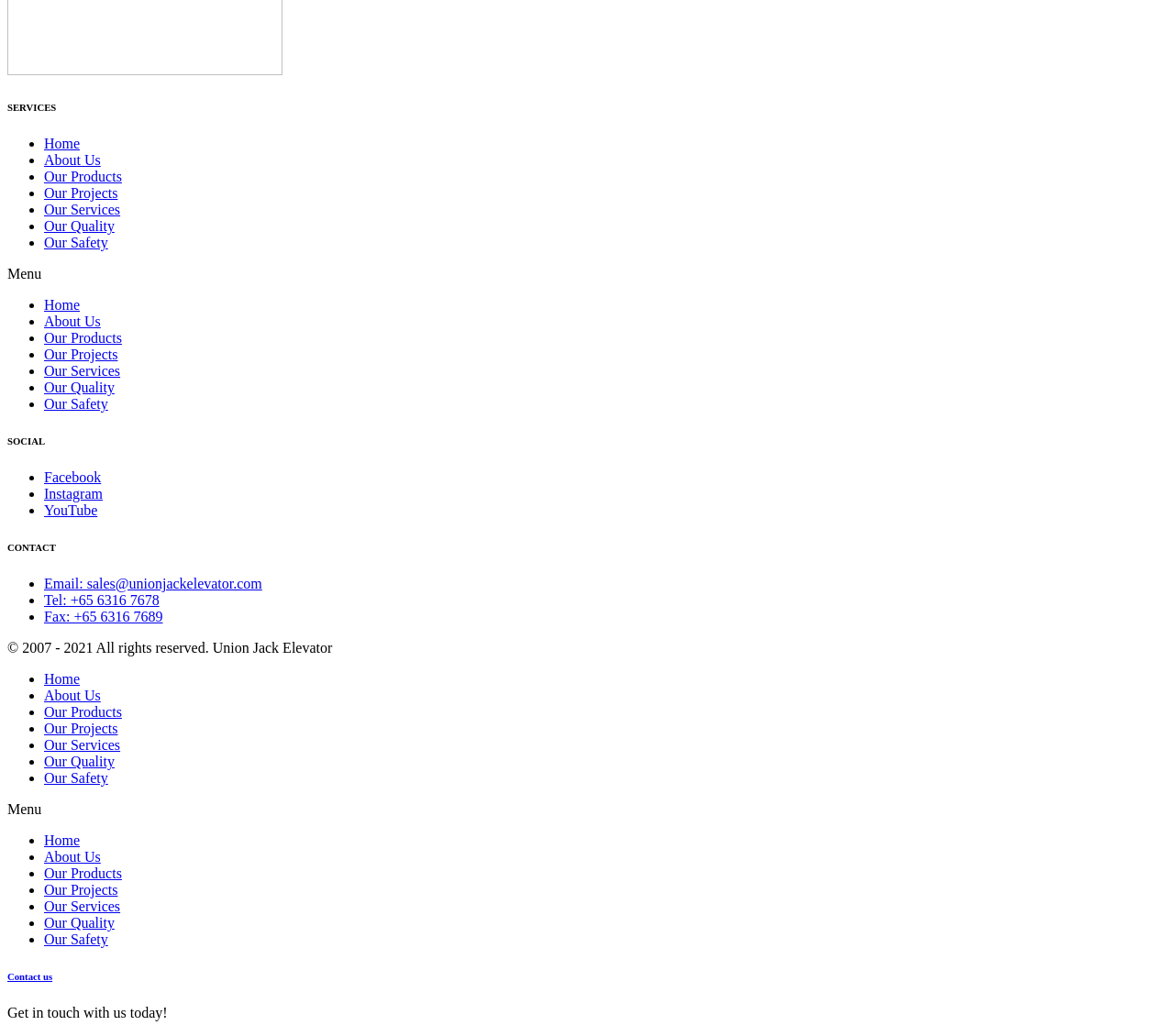Determine the bounding box coordinates of the area to click in order to meet this instruction: "Click the Menu Toggle button".

[0.006, 0.257, 0.994, 0.272]